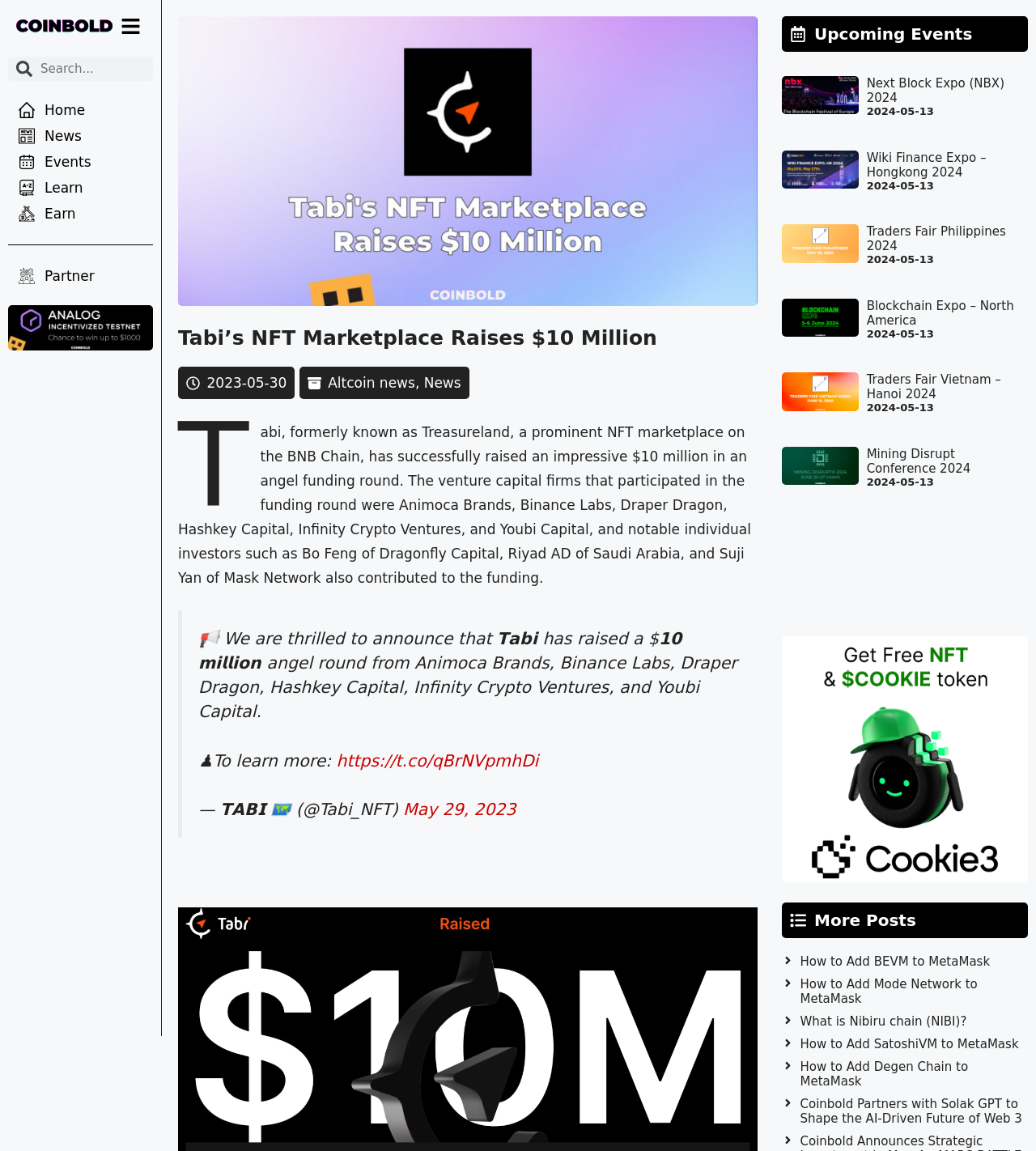Find and generate the main title of the webpage.

Tabi’s NFT Marketplace Raises $10 Million